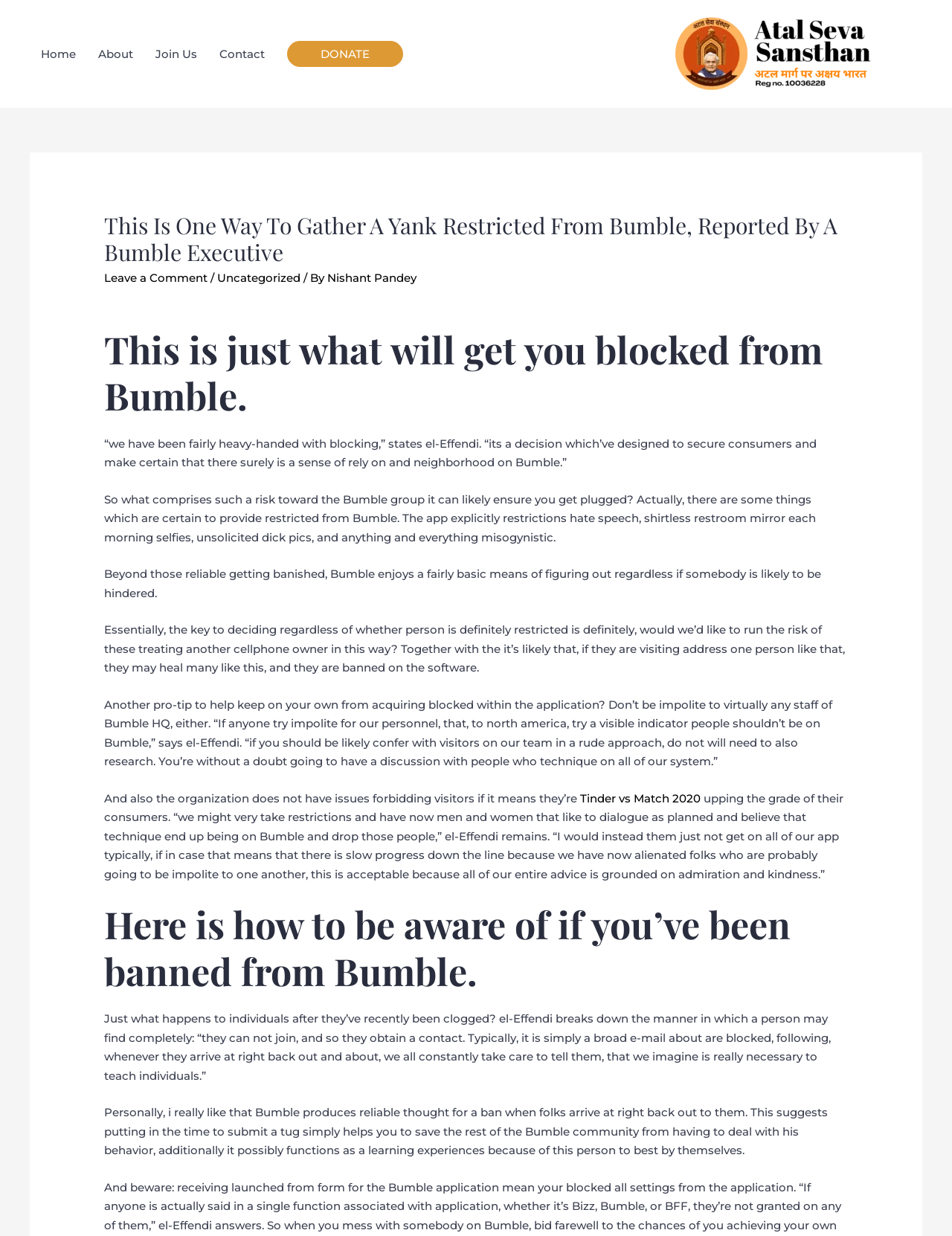Please identify the bounding box coordinates of the element on the webpage that should be clicked to follow this instruction: "Click the 'Indoor' link". The bounding box coordinates should be given as four float numbers between 0 and 1, formatted as [left, top, right, bottom].

None